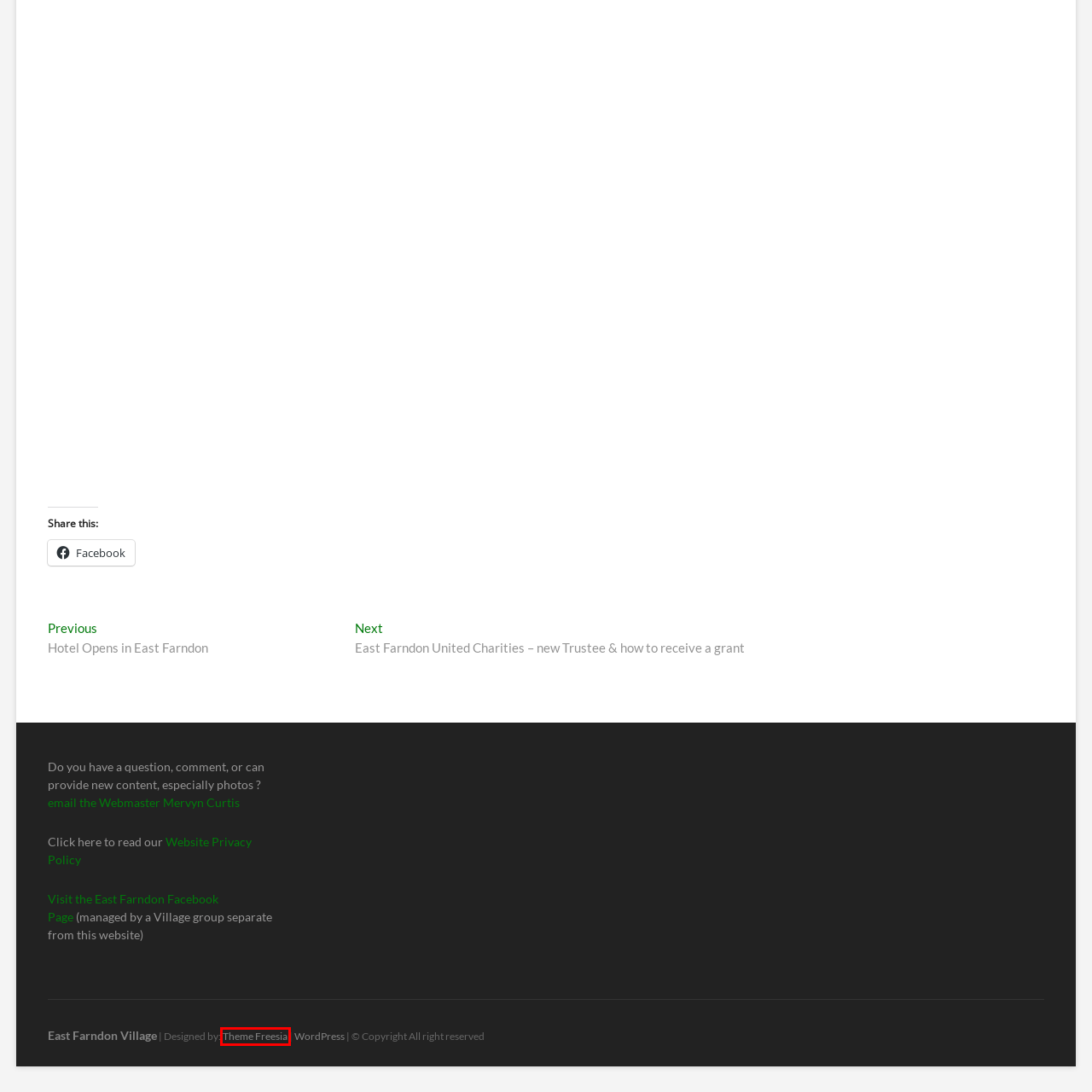View the screenshot of the webpage containing a red bounding box around a UI element. Select the most fitting webpage description for the new page shown after the element in the red bounding box is clicked. Here are the candidates:
A. Hotel Opens in East Farndon – East Farndon Village
B. Free  Premium Responsive WordPress Themes/Plugins at Theme Freesia
C. Links – East Farndon Village
D. Blog Tool, Publishing Platform, and CMS – WordPress.org
E. Parish Council – East Farndon Village
F. Gallery – East Farndon Village
G. East Farndon United Charities – new Trustee & how to receive a grant – East Farndon Village
H. Guide to the farming calendar: a year in the life of a British farmer - Countryfile.com

B